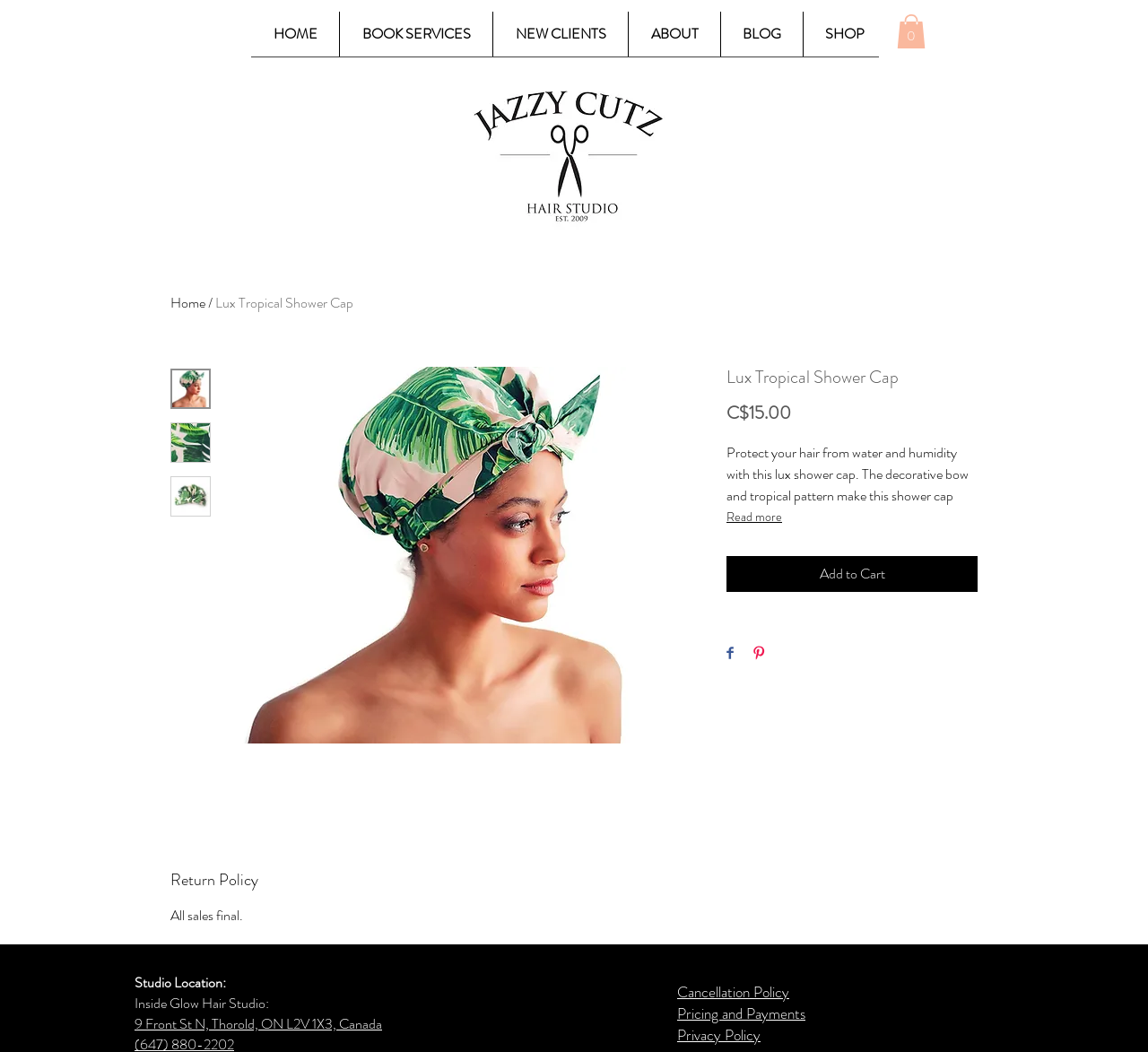Could you indicate the bounding box coordinates of the region to click in order to complete this instruction: "View the 'Lux Tropical Shower Cap' image".

[0.195, 0.349, 0.602, 0.707]